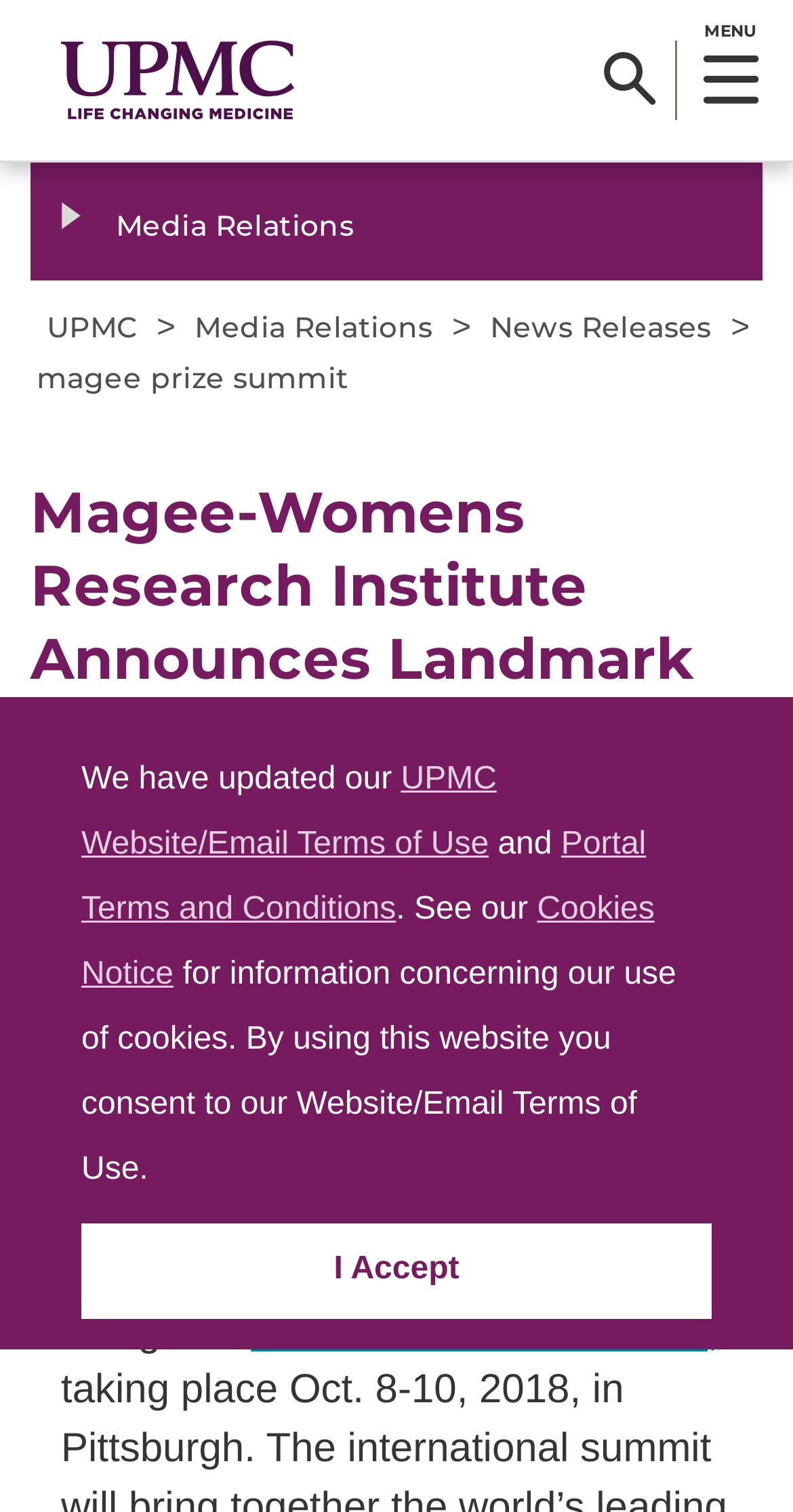Please determine the bounding box coordinates of the element to click on in order to accomplish the following task: "View News Releases". Ensure the coordinates are four float numbers ranging from 0 to 1, i.e., [left, top, right, bottom].

[0.605, 0.203, 0.91, 0.228]